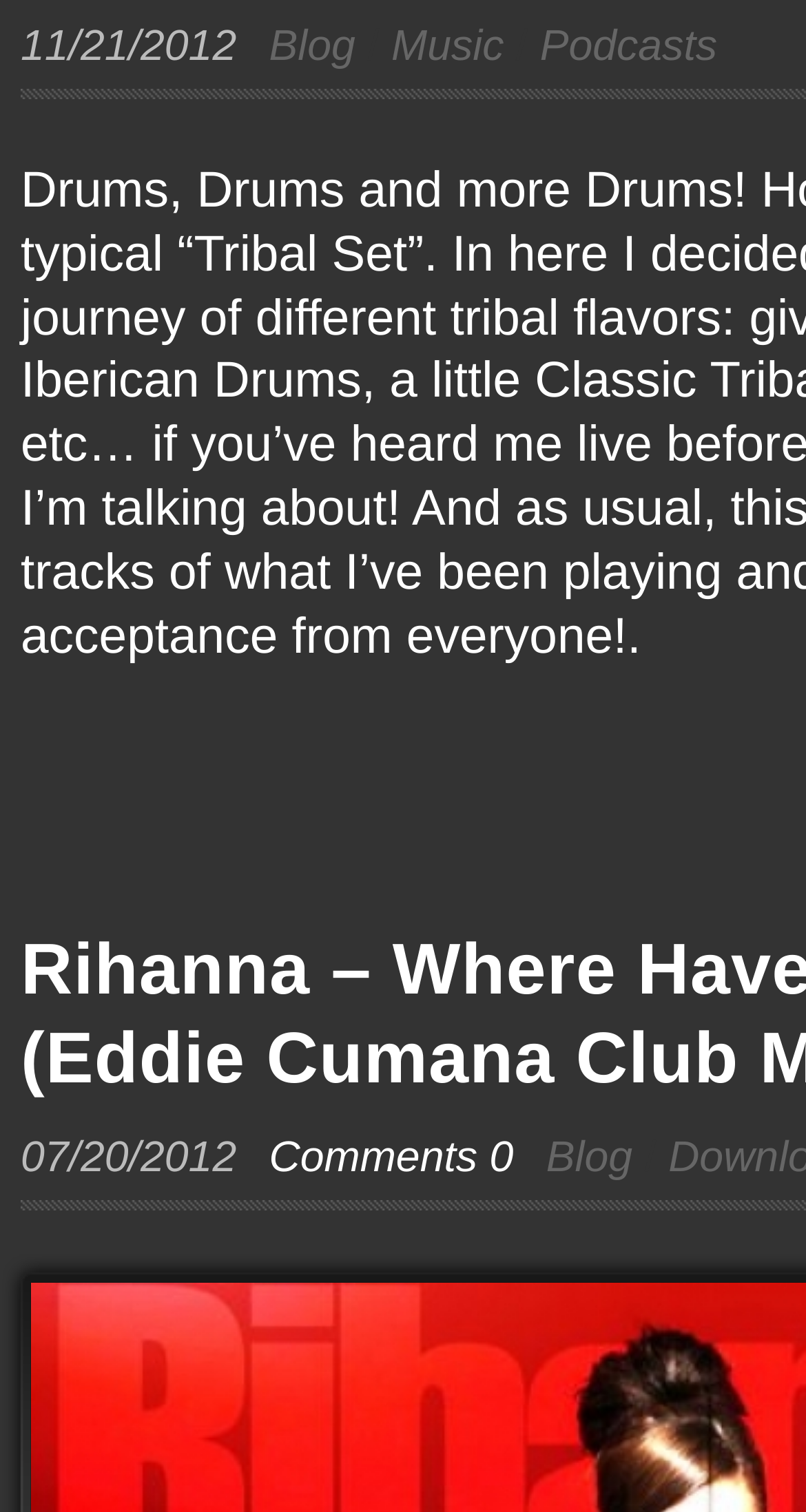What is the purpose of the links at the top and bottom?
Look at the screenshot and respond with one word or a short phrase.

Navigation